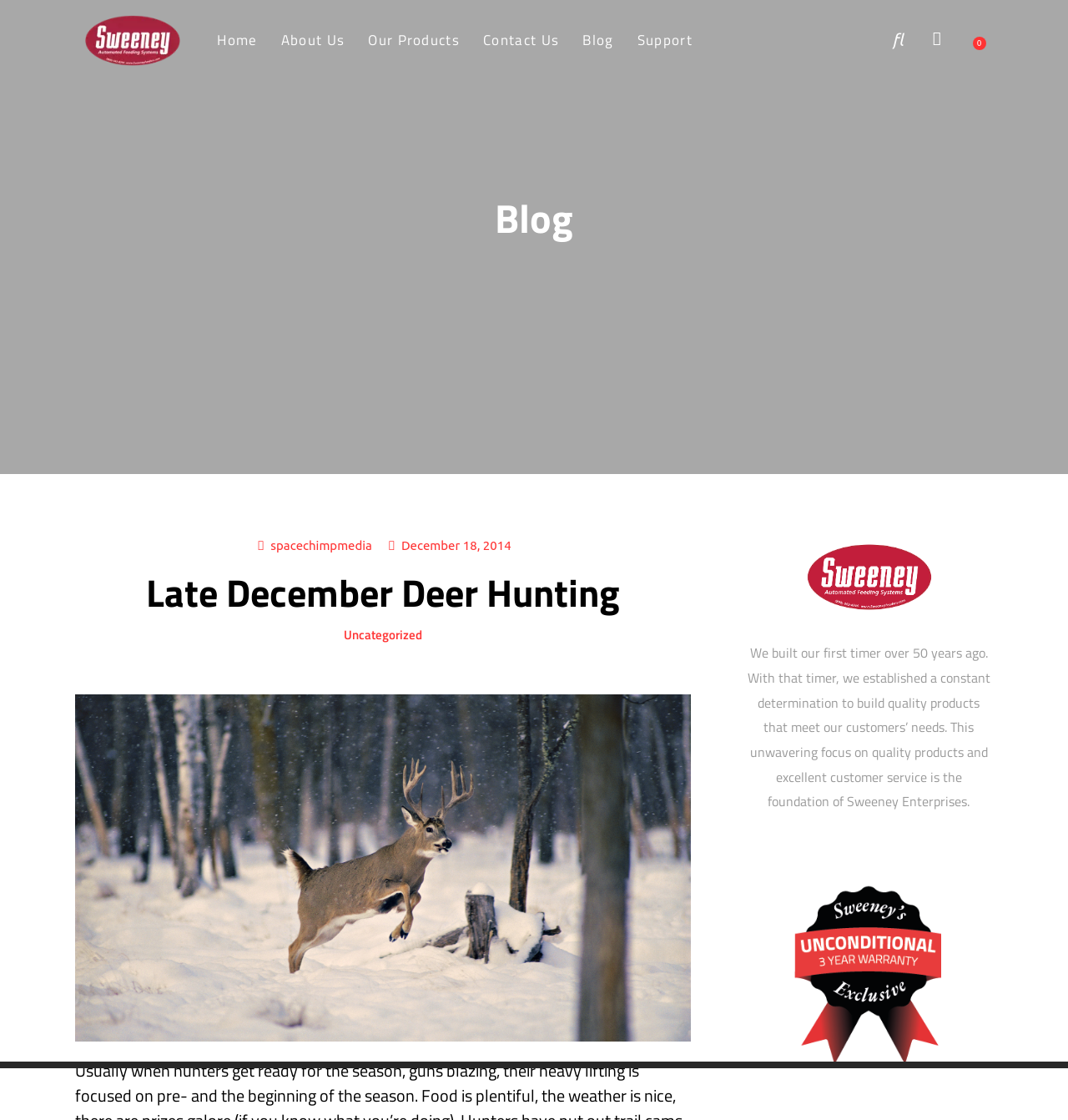Identify the bounding box coordinates for the region of the element that should be clicked to carry out the instruction: "search for something". The bounding box coordinates should be four float numbers between 0 and 1, i.e., [left, top, right, bottom].

[0.693, 0.017, 0.854, 0.055]